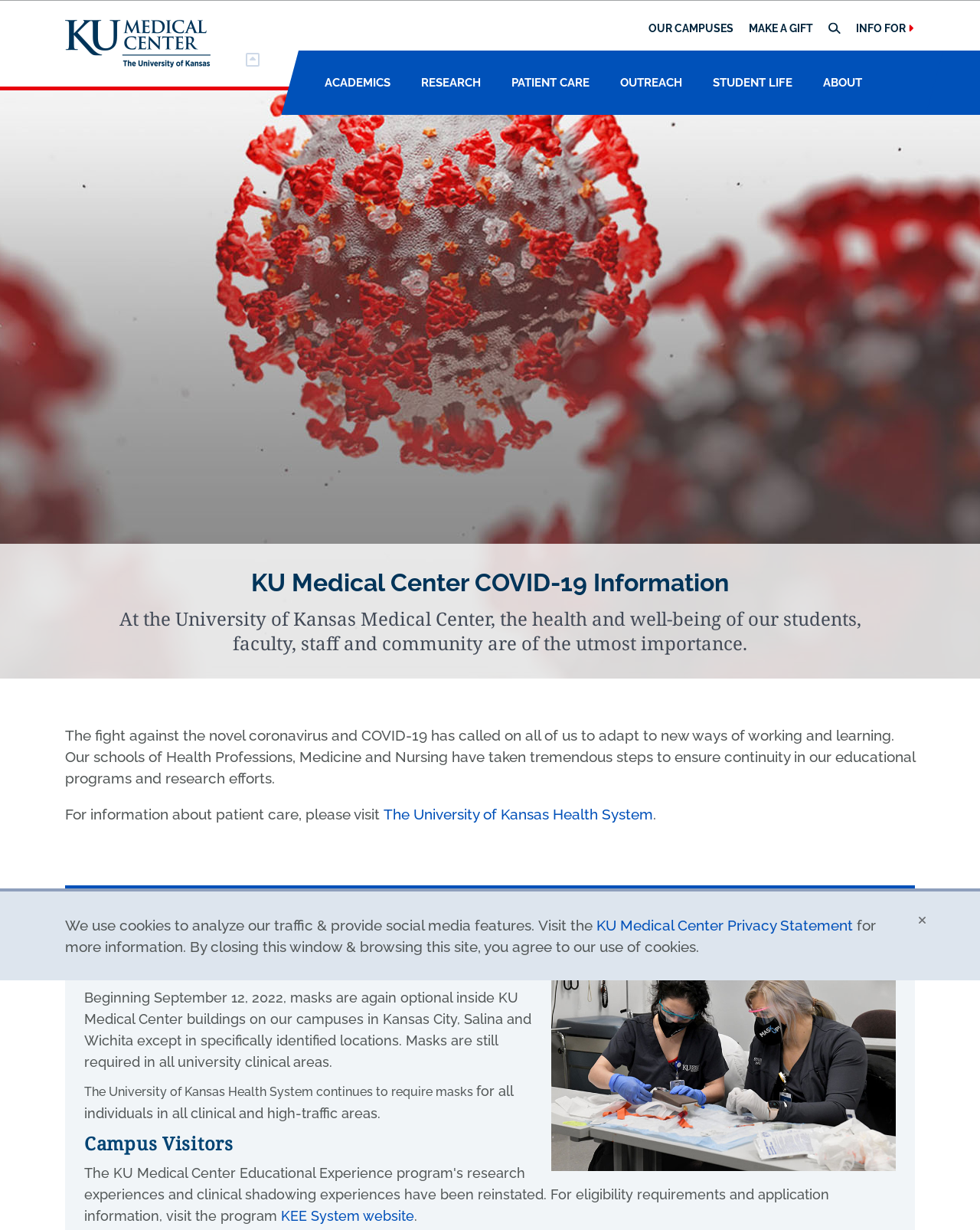Identify the bounding box coordinates of the clickable region to carry out the given instruction: "Explore the School of Health Professions".

[0.091, 0.039, 0.266, 0.05]